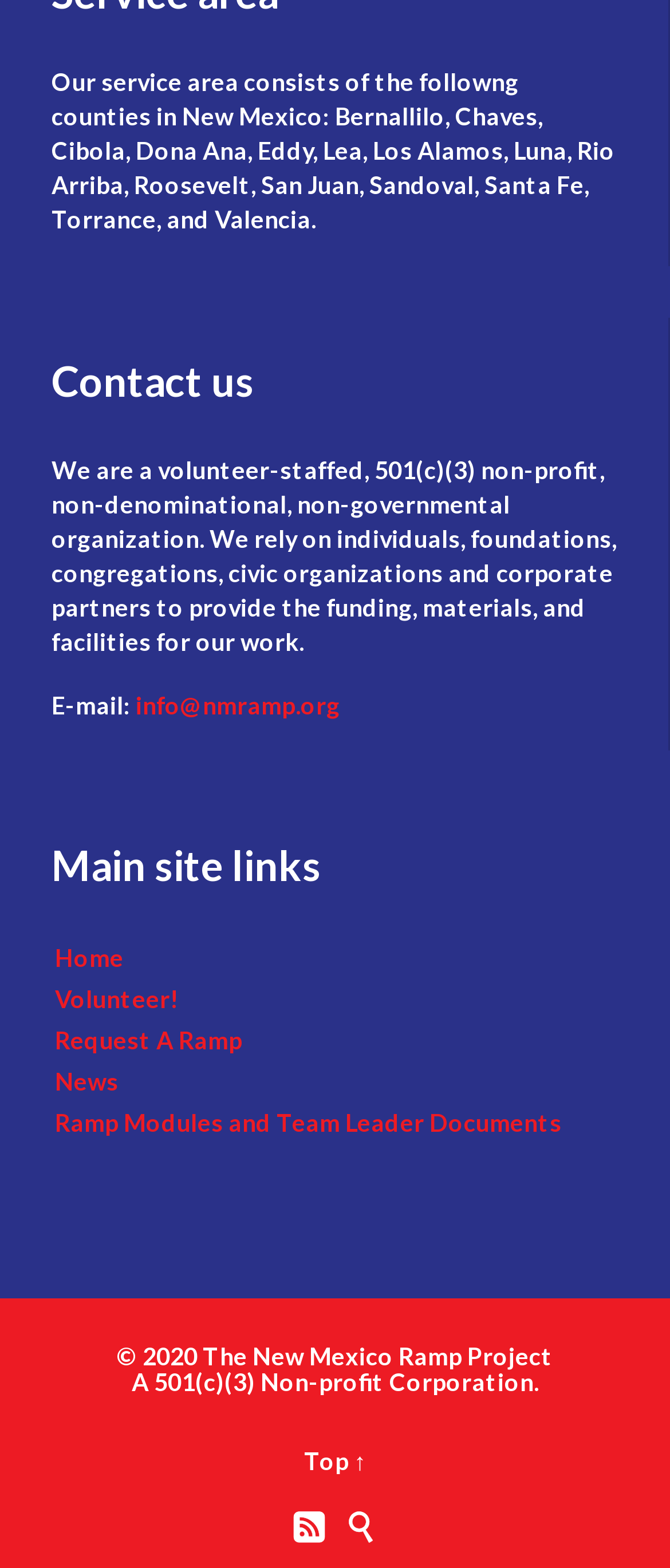How many main site links are available? Examine the screenshot and reply using just one word or a brief phrase.

5